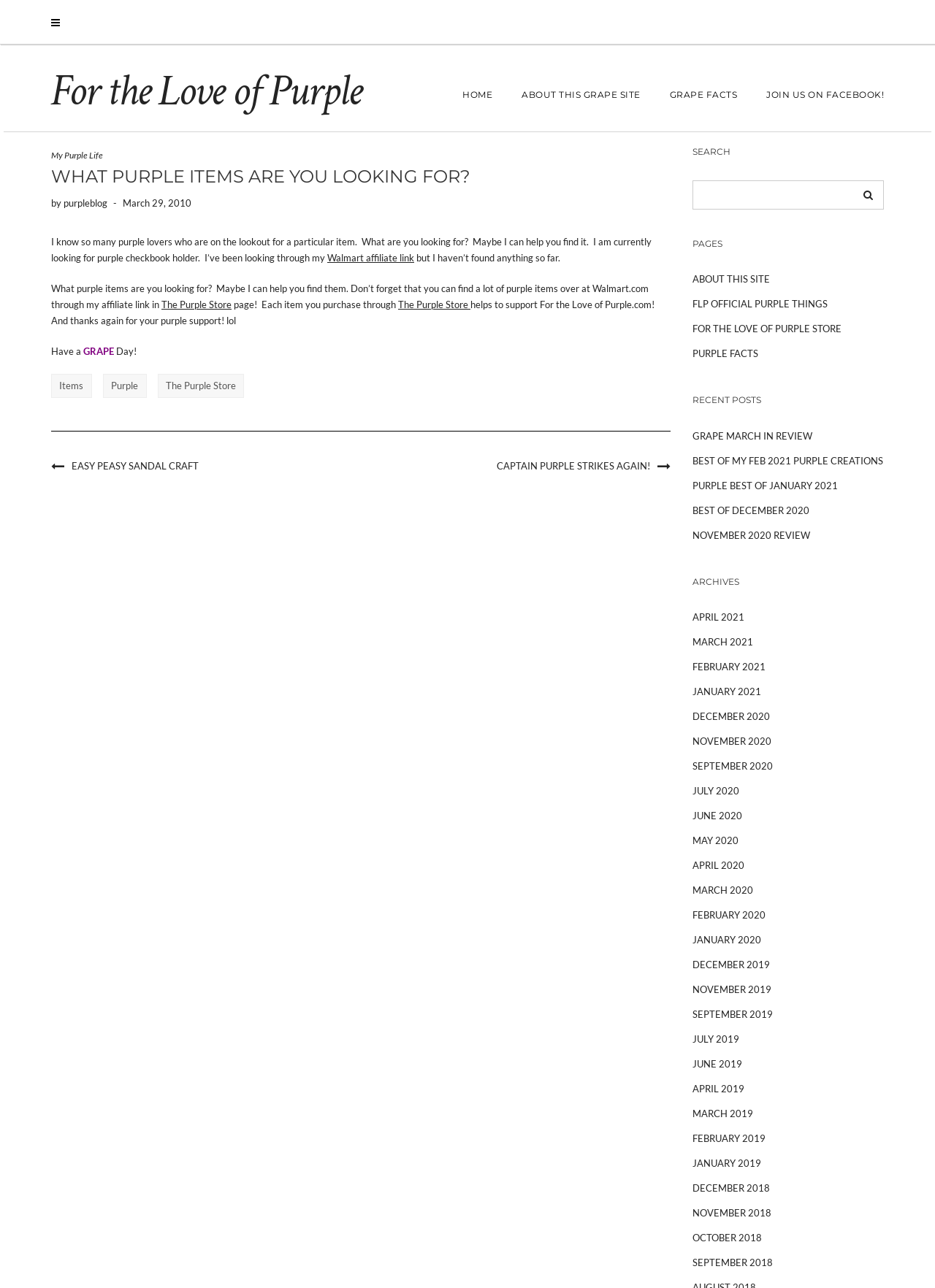What is the website about?
Look at the screenshot and respond with one word or a short phrase.

Purple items